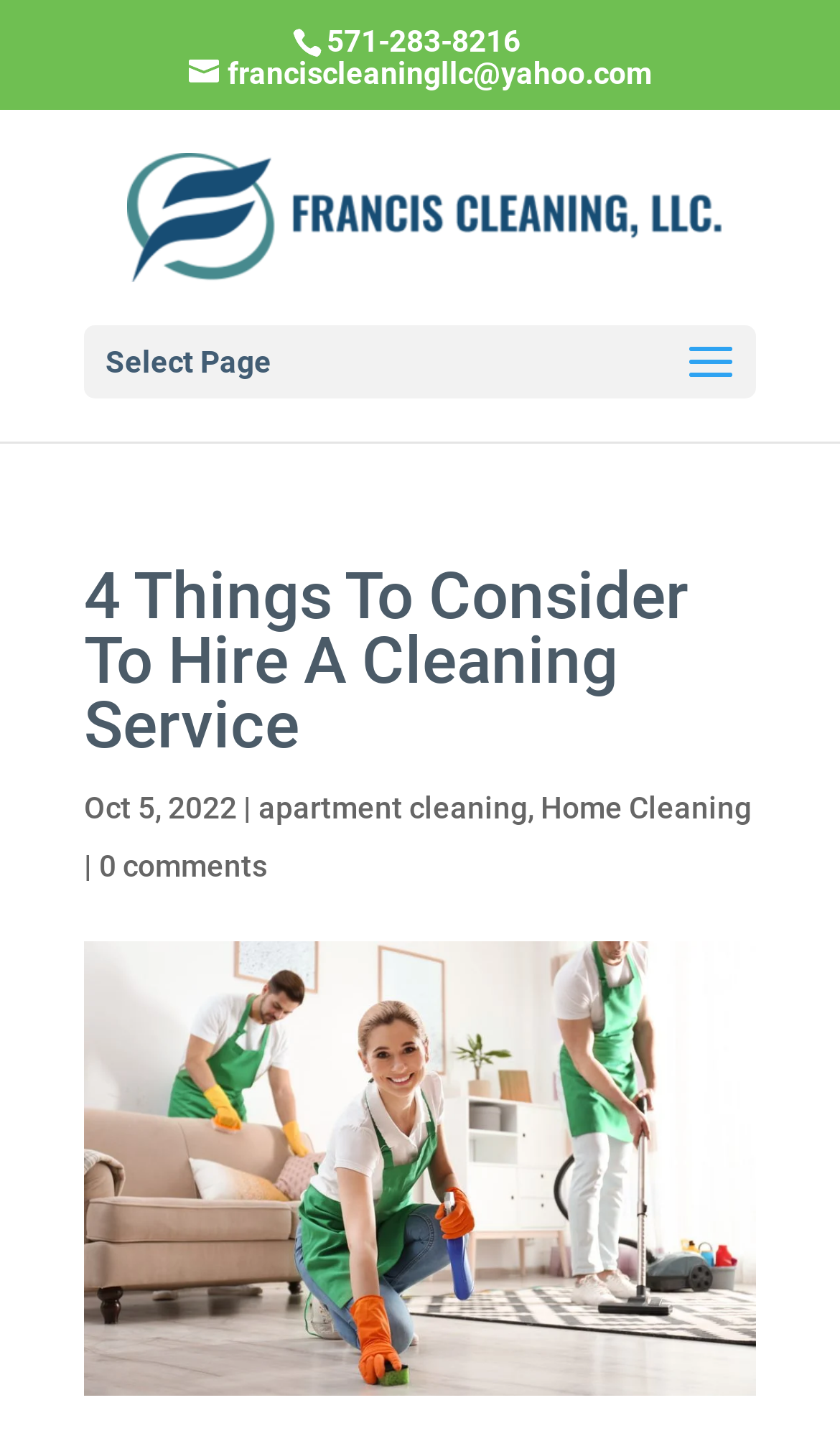What is the main title displayed on this webpage?

4 Things To Consider To Hire A Cleaning Service